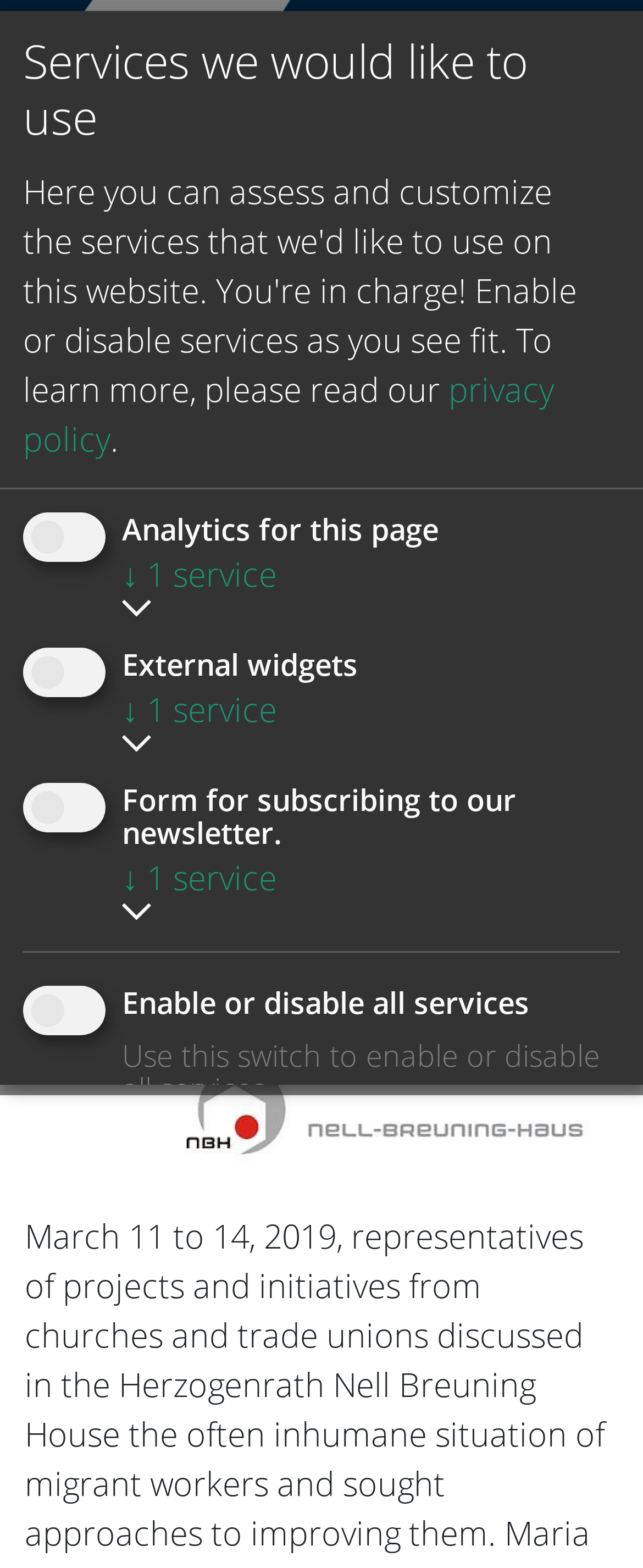Please locate the bounding box coordinates of the element's region that needs to be clicked to follow the instruction: "Switch to English". The bounding box coordinates should be provided as four float numbers between 0 and 1, i.e., [left, top, right, bottom].

[0.582, 0.013, 0.828, 0.048]